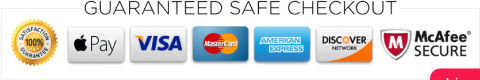What is the name of the security company logo displayed?
Refer to the image and provide a thorough answer to the question.

The inclusion of the McAfee Secure logo in the 'GUARANTEED SAFE CHECKOUT' section enhances customer confidence, suggesting that the payment gateway is protected with advanced security measures.